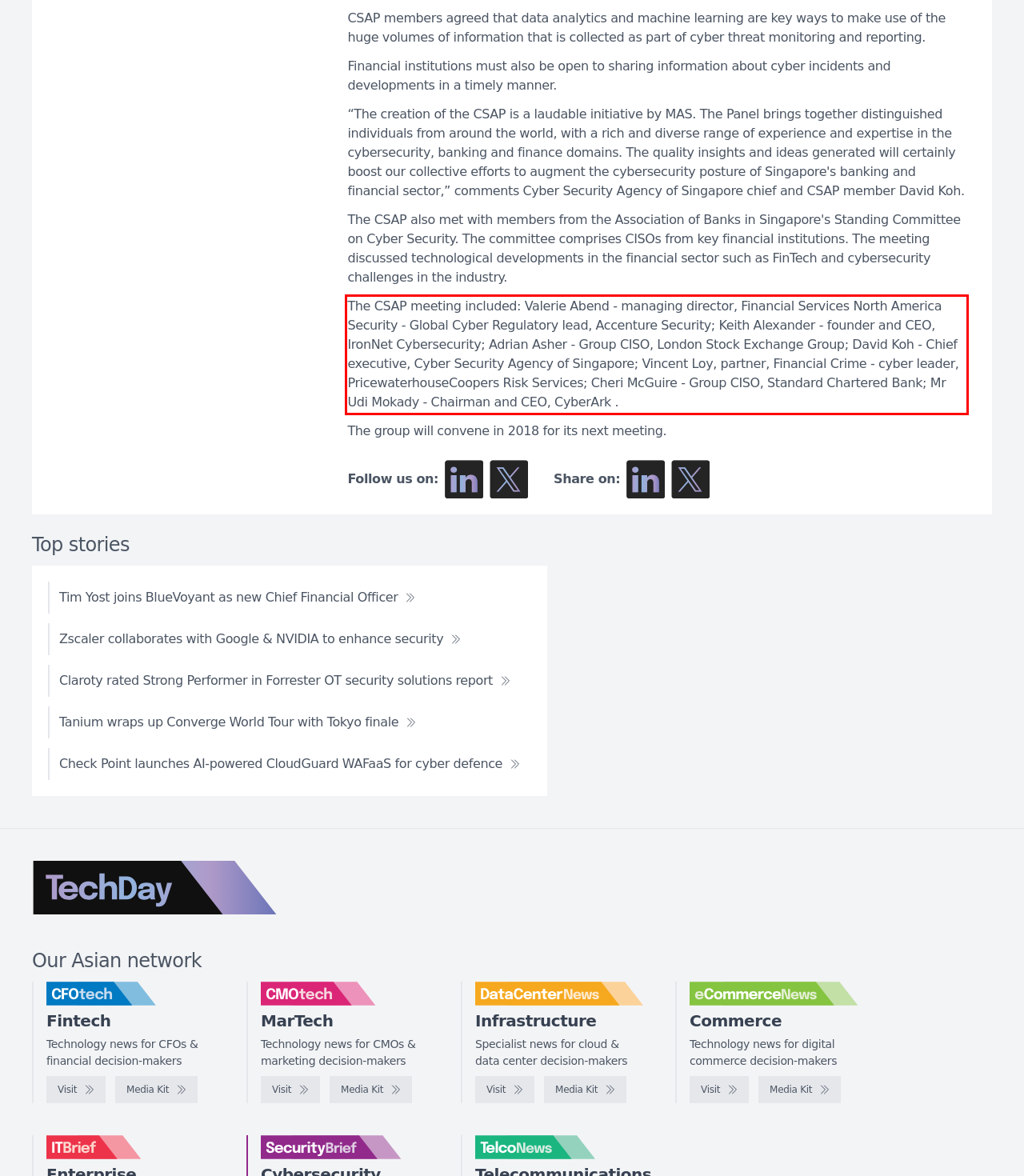You have a screenshot of a webpage with a red bounding box. Identify and extract the text content located inside the red bounding box.

The CSAP meeting included: Valerie Abend - managing director, Financial Services North America Security - Global Cyber Regulatory lead, Accenture Security; Keith Alexander - founder and CEO, IronNet Cybersecurity; Adrian Asher - Group CISO, London Stock Exchange Group; David Koh - Chief executive, Cyber Security Agency of Singapore; Vincent Loy, partner, Financial Crime - cyber leader, PricewaterhouseCoopers Risk Services; Cheri McGuire - Group CISO, Standard Chartered Bank; Mr Udi Mokady - Chairman and CEO, CyberArk .